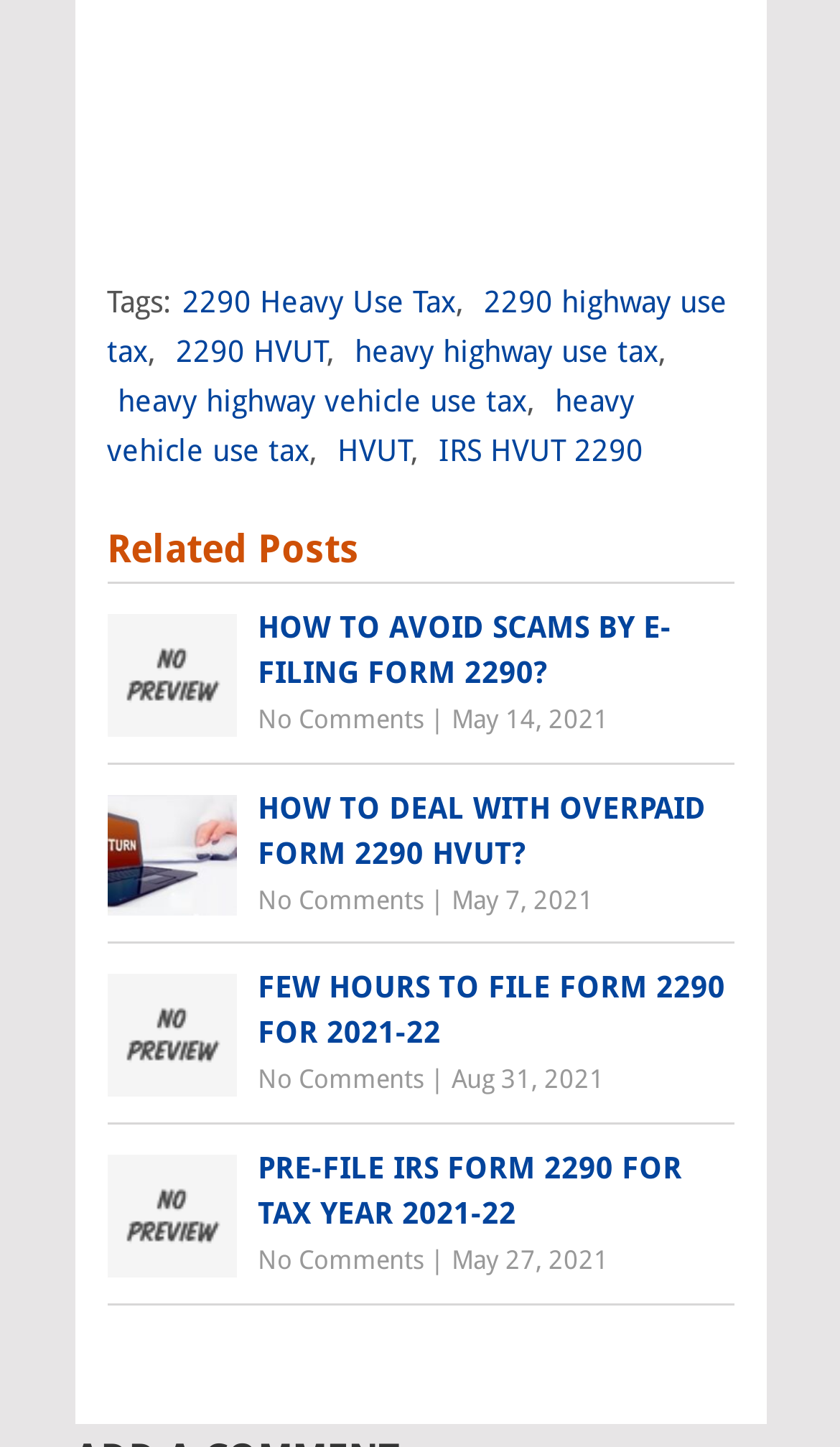What is the topic of the webpage? Refer to the image and provide a one-word or short phrase answer.

Form 2290